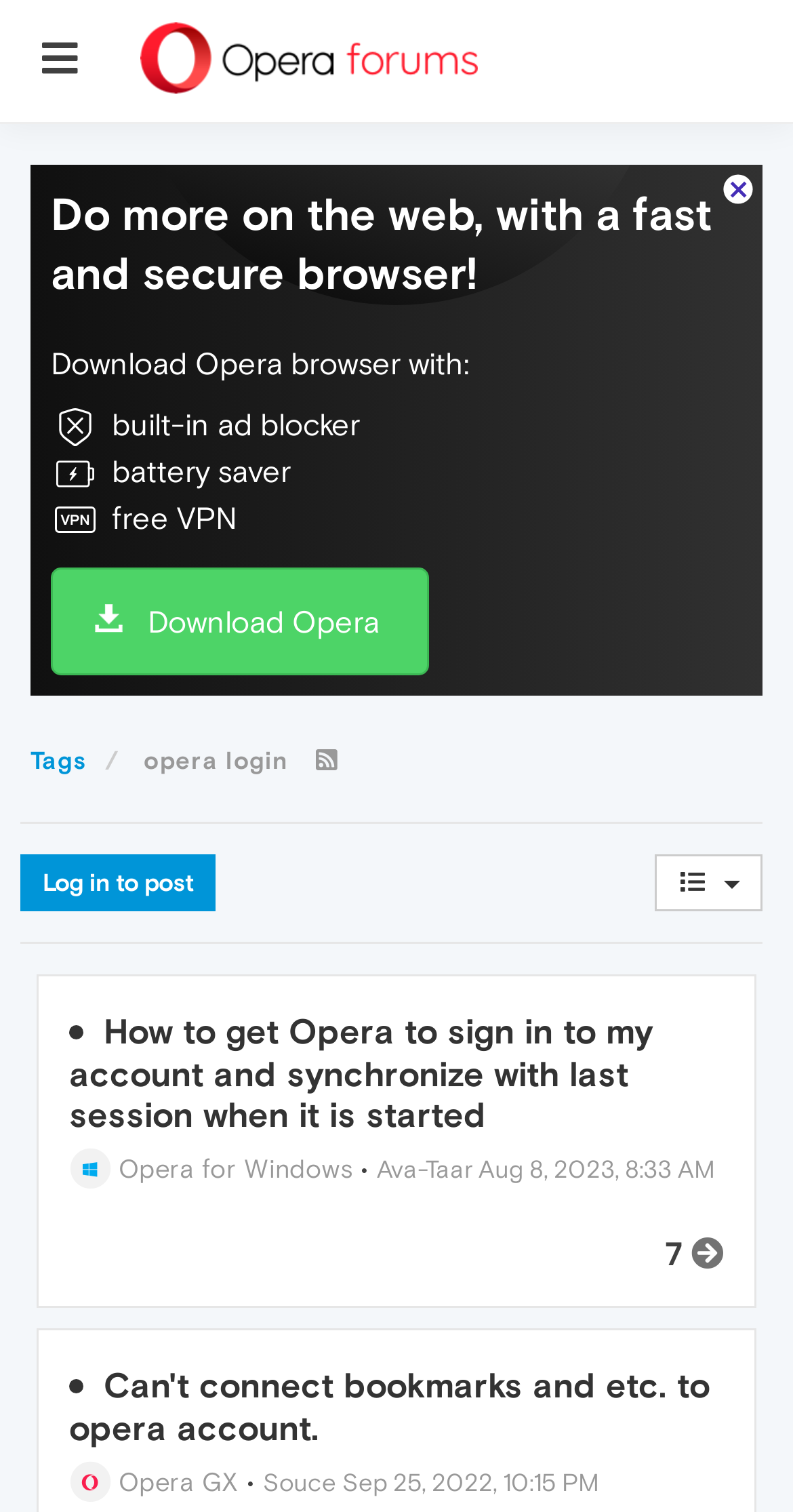Please provide the bounding box coordinates for the element that needs to be clicked to perform the following instruction: "Click the download button". The coordinates should be given as four float numbers between 0 and 1, i.e., [left, top, right, bottom].

[0.064, 0.375, 0.54, 0.447]